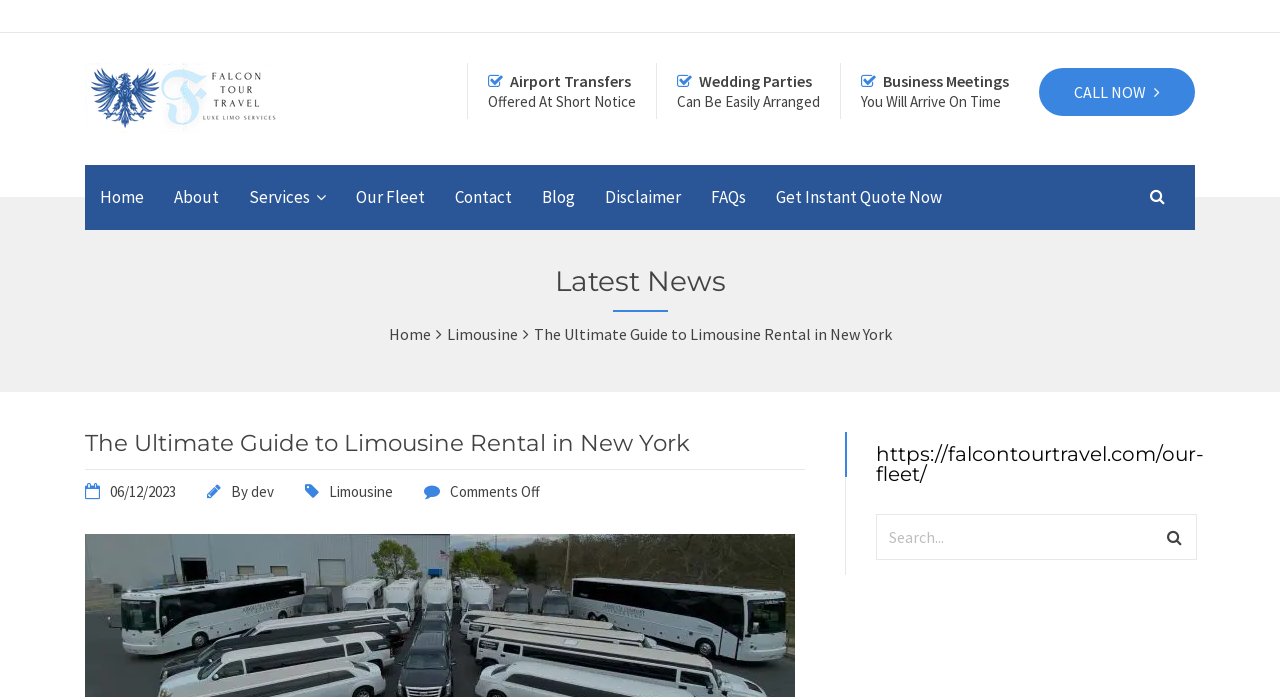Select the bounding box coordinates of the element I need to click to carry out the following instruction: "Click on 'Get Instant Quote Now'".

[0.595, 0.237, 0.748, 0.33]